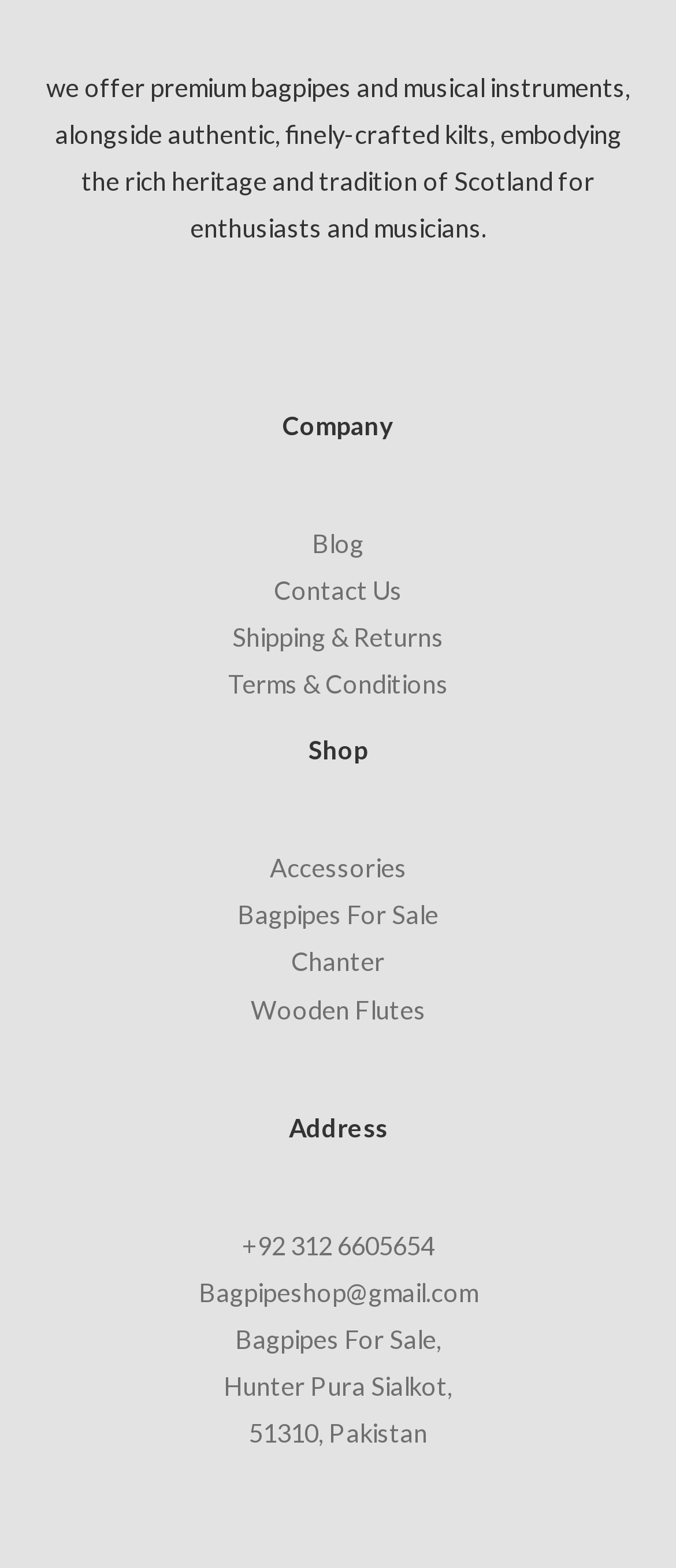Identify the bounding box coordinates for the element that needs to be clicked to fulfill this instruction: "View blog". Provide the coordinates in the format of four float numbers between 0 and 1: [left, top, right, bottom].

[0.462, 0.337, 0.538, 0.356]